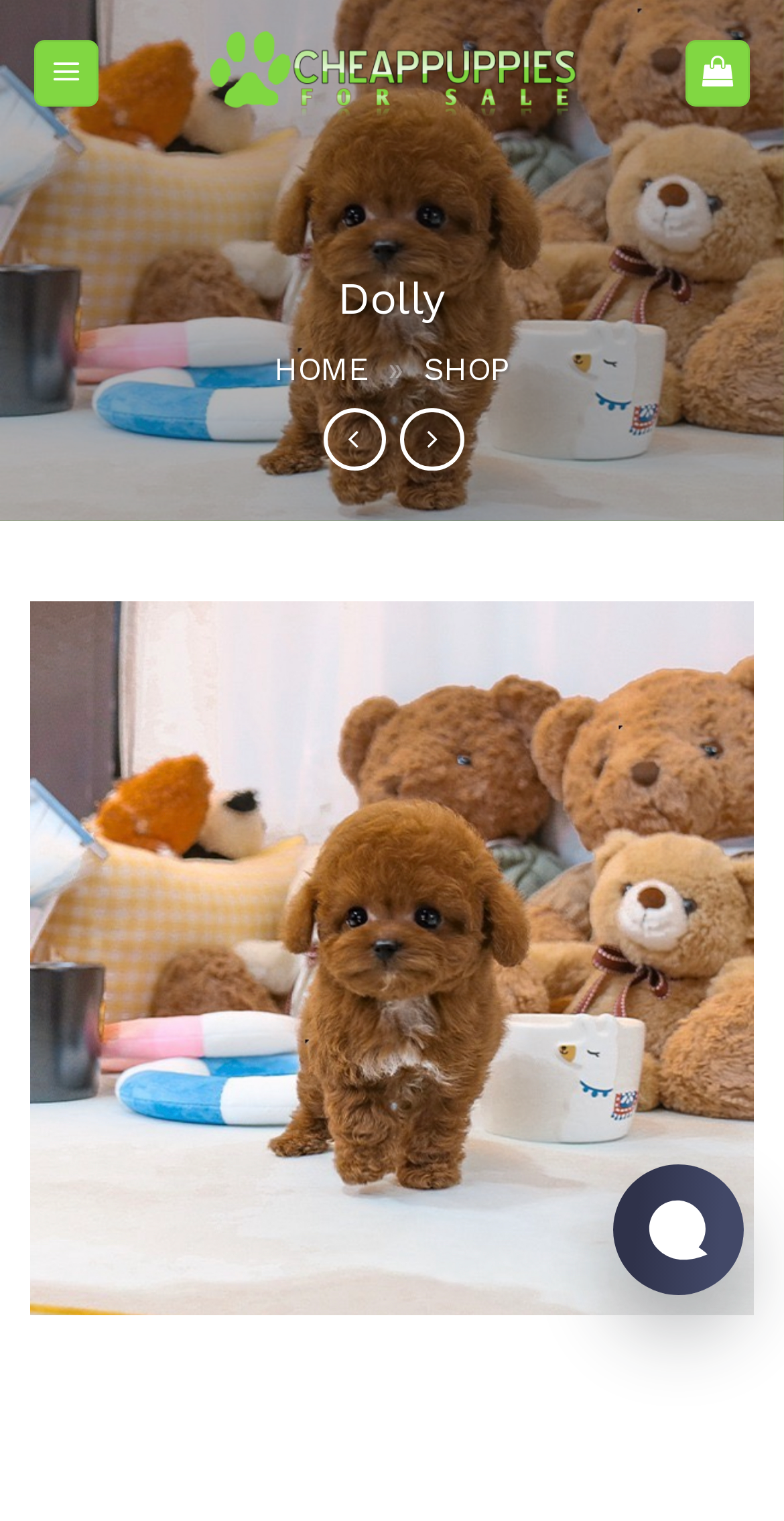Determine the bounding box coordinates of the area to click in order to meet this instruction: "Click on Teacup puppies for sale".

[0.265, 0.02, 0.735, 0.077]